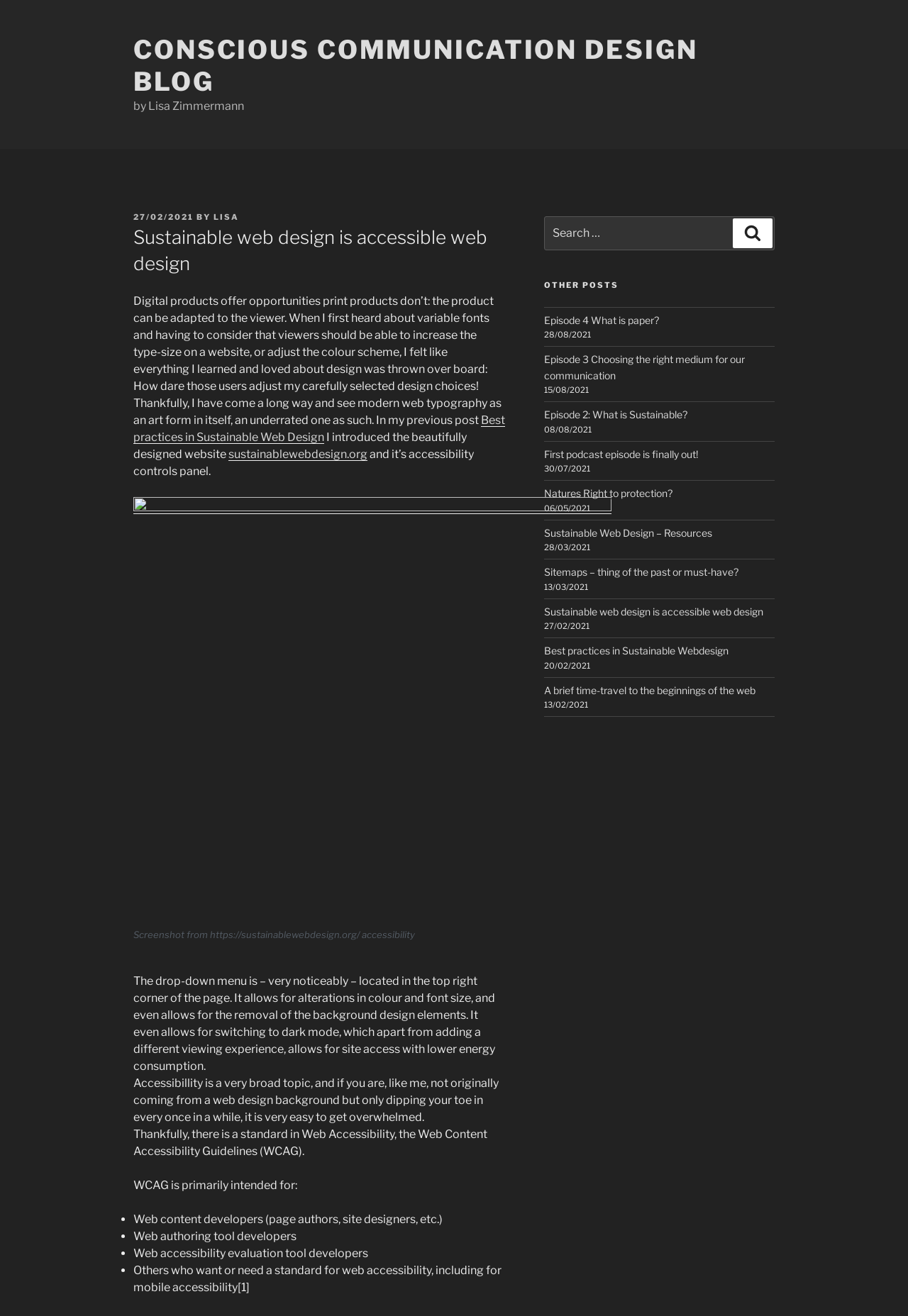Specify the bounding box coordinates of the area to click in order to follow the given instruction: "Check the 'OTHER POSTS' section."

[0.599, 0.213, 0.853, 0.221]